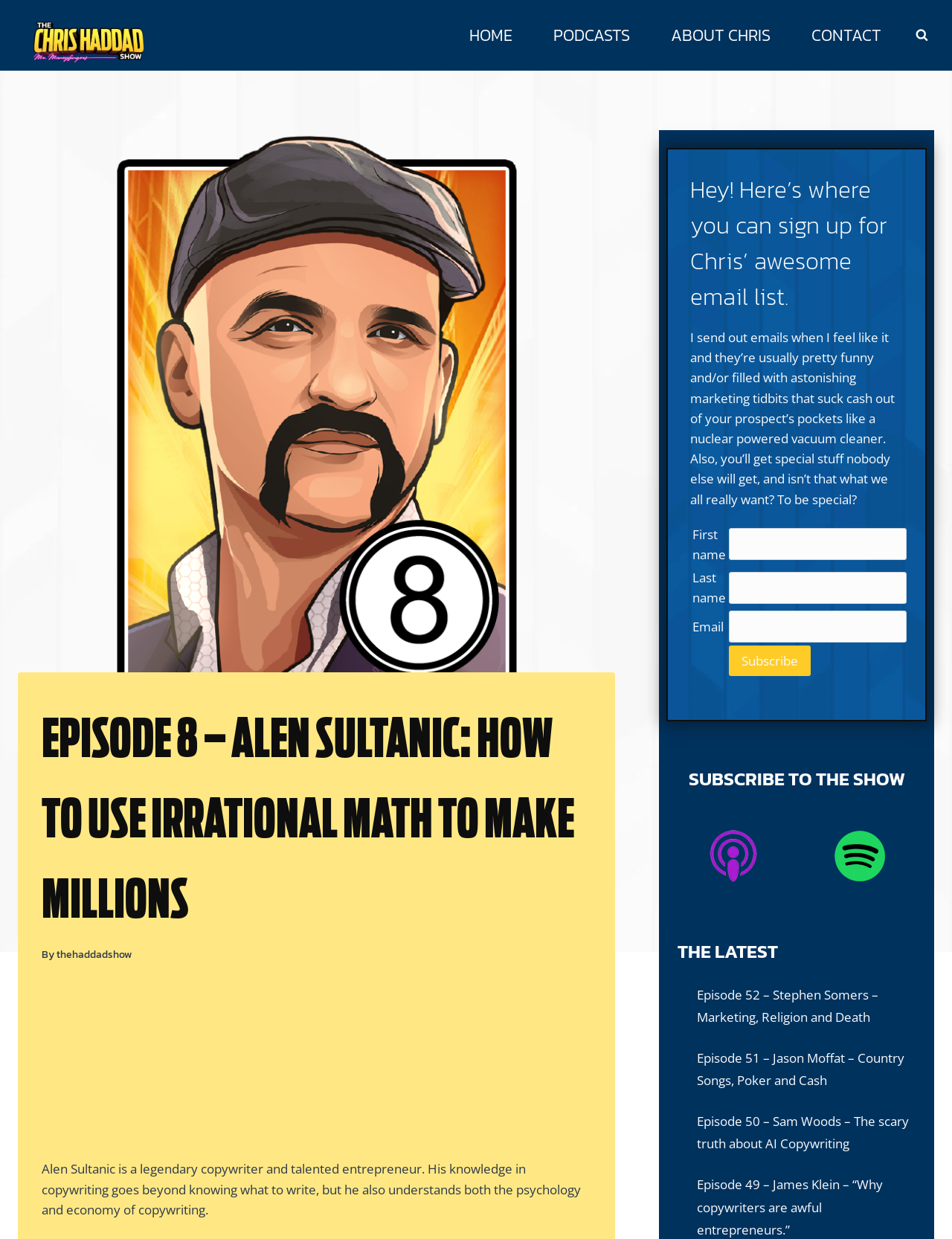Locate the coordinates of the bounding box for the clickable region that fulfills this instruction: "Subscribe to the email list".

[0.766, 0.521, 0.852, 0.546]